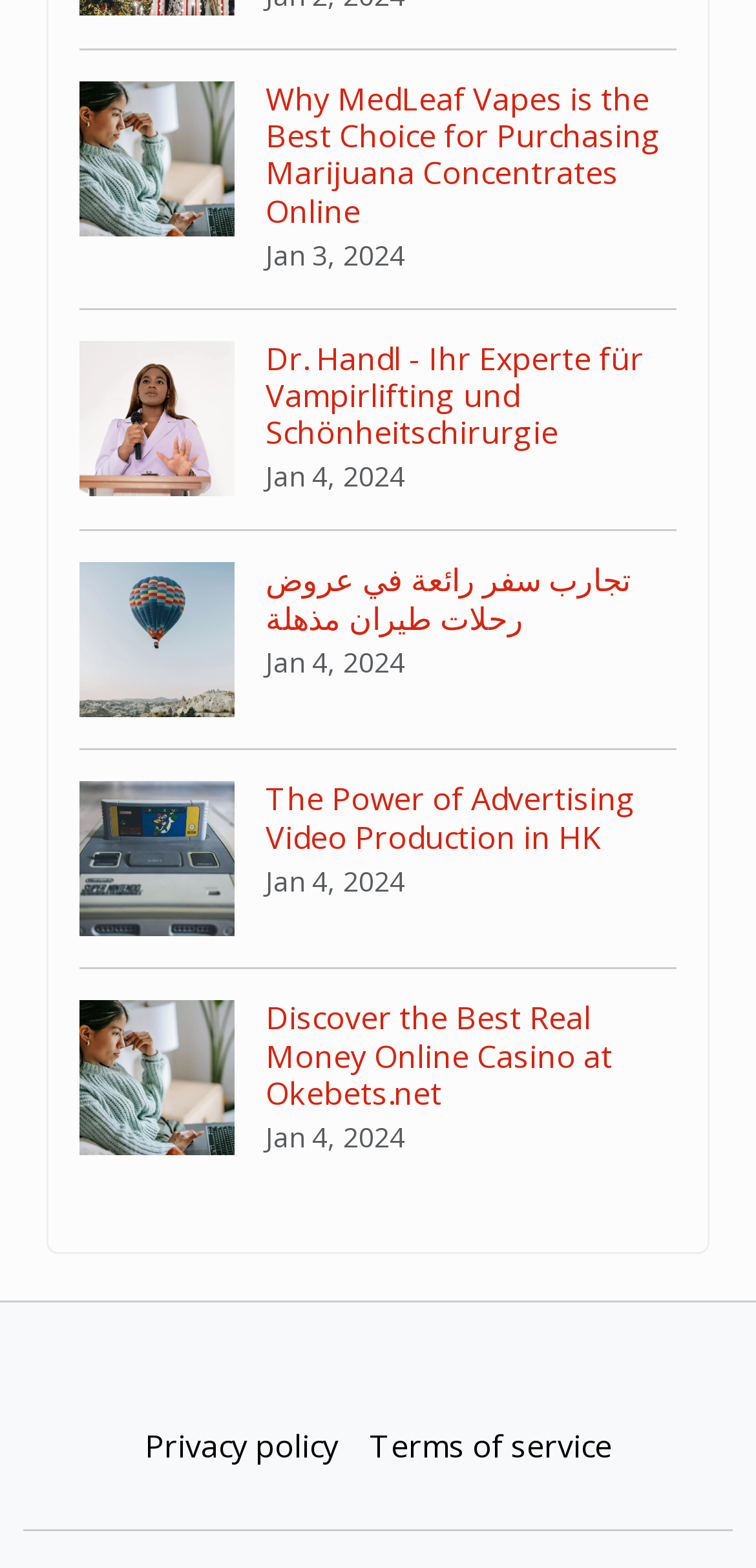Provide a brief response in the form of a single word or phrase:
What is the topic of the first link?

Marijuana concentrates